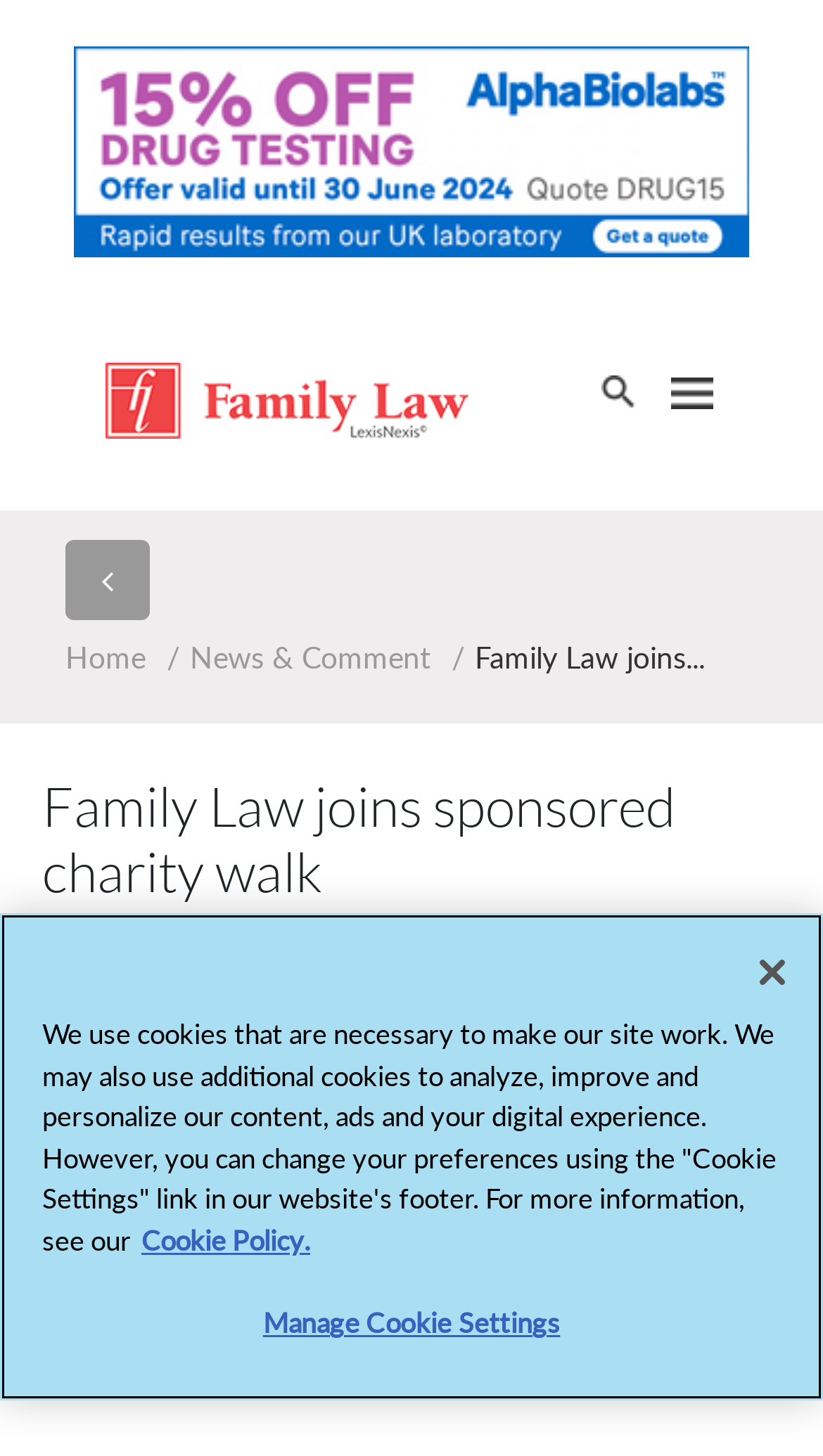Respond with a single word or phrase to the following question: What is the name of the organization that organized the charity walk?

London Legal Support Trust